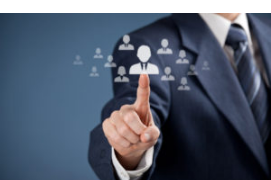Describe all the elements visible in the image meticulously.

The image depicts a professional in a formal suit, poised with one finger extended as if selecting or highlighting an individual from a cluster of abstract person icons depicted in the background. This visual signifies a focus on recruitment or networking, emphasizing the importance of personal connections in a business context. The muted blue backdrop enhances the professional ambiance, while the suit suggests formality and authority, reinforcing the theme of employment and professional engagement. Such imagery is often associated with job recruiting processes, underscoring the significance of selecting the right candidate or the act of engaging potential hires.